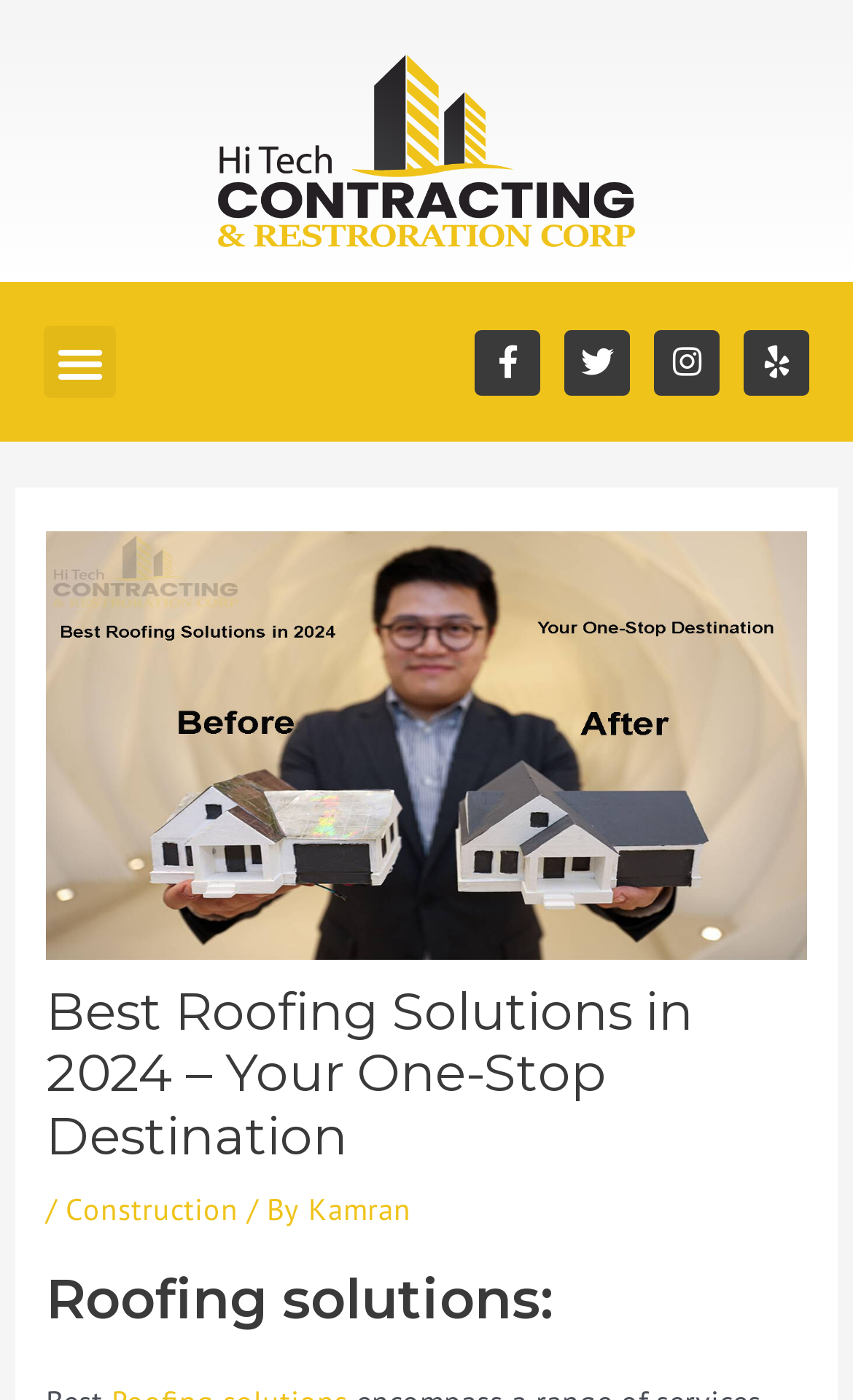What type of services are offered?
Deliver a detailed and extensive answer to the question.

I inferred the types of services offered by looking at the overall structure of the page and the headings, which suggest that the company provides roofing solutions, including repairs, installations, and maintenance.